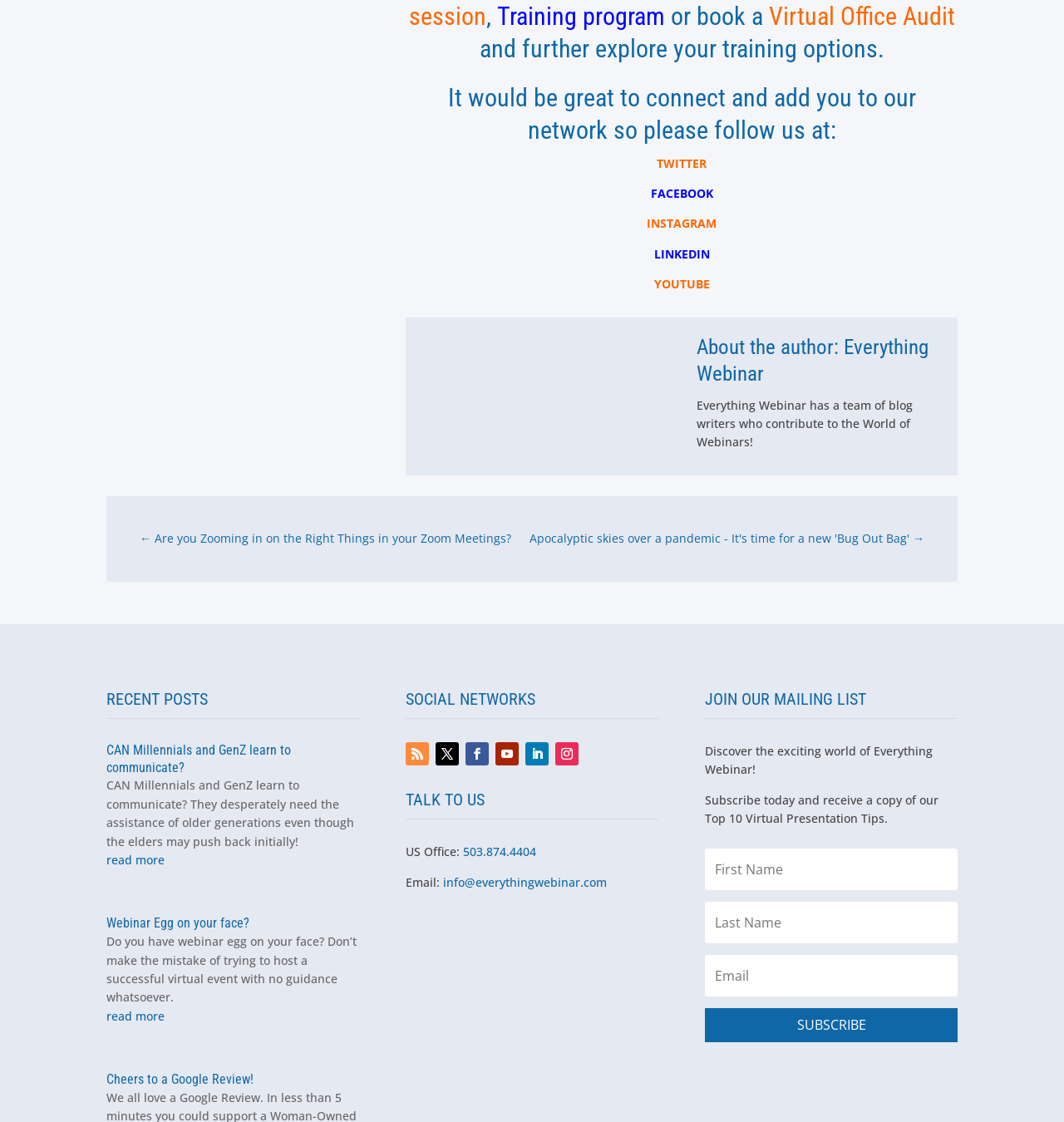Locate the bounding box coordinates of the element to click to perform the following action: 'Follow Everything Webinar on Twitter'. The coordinates should be given as four float values between 0 and 1, in the form of [left, top, right, bottom].

[0.617, 0.138, 0.664, 0.152]